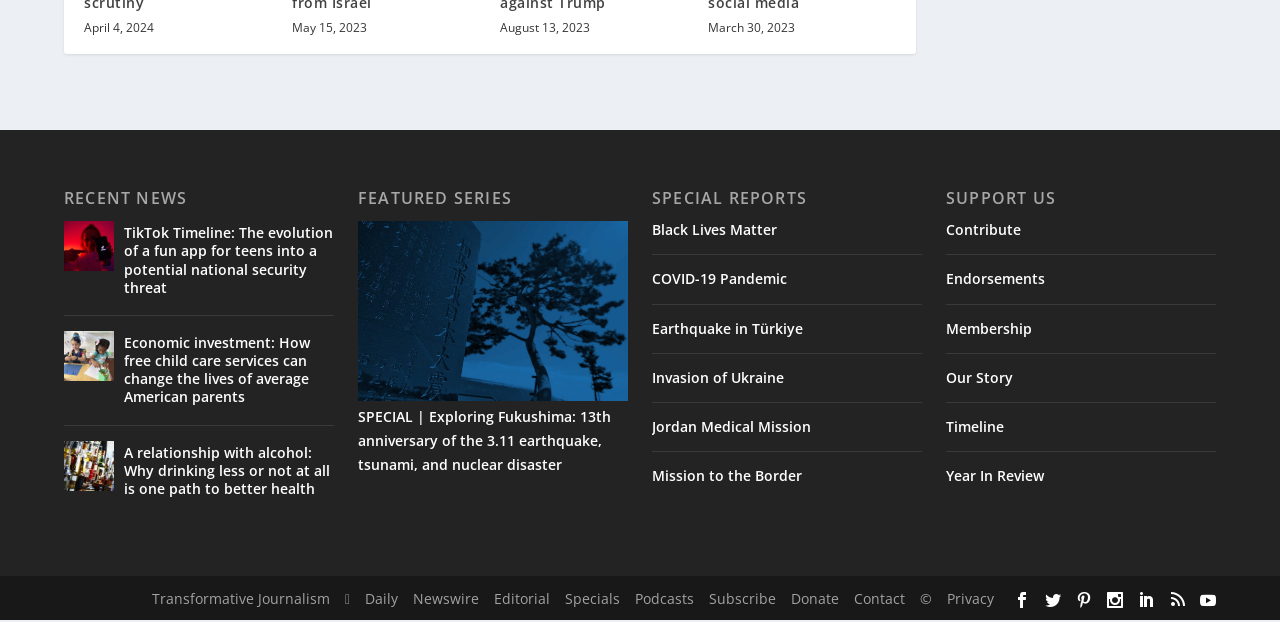Find the bounding box coordinates for the area that must be clicked to perform this action: "Listen to podcasts".

[0.496, 0.929, 0.542, 0.959]